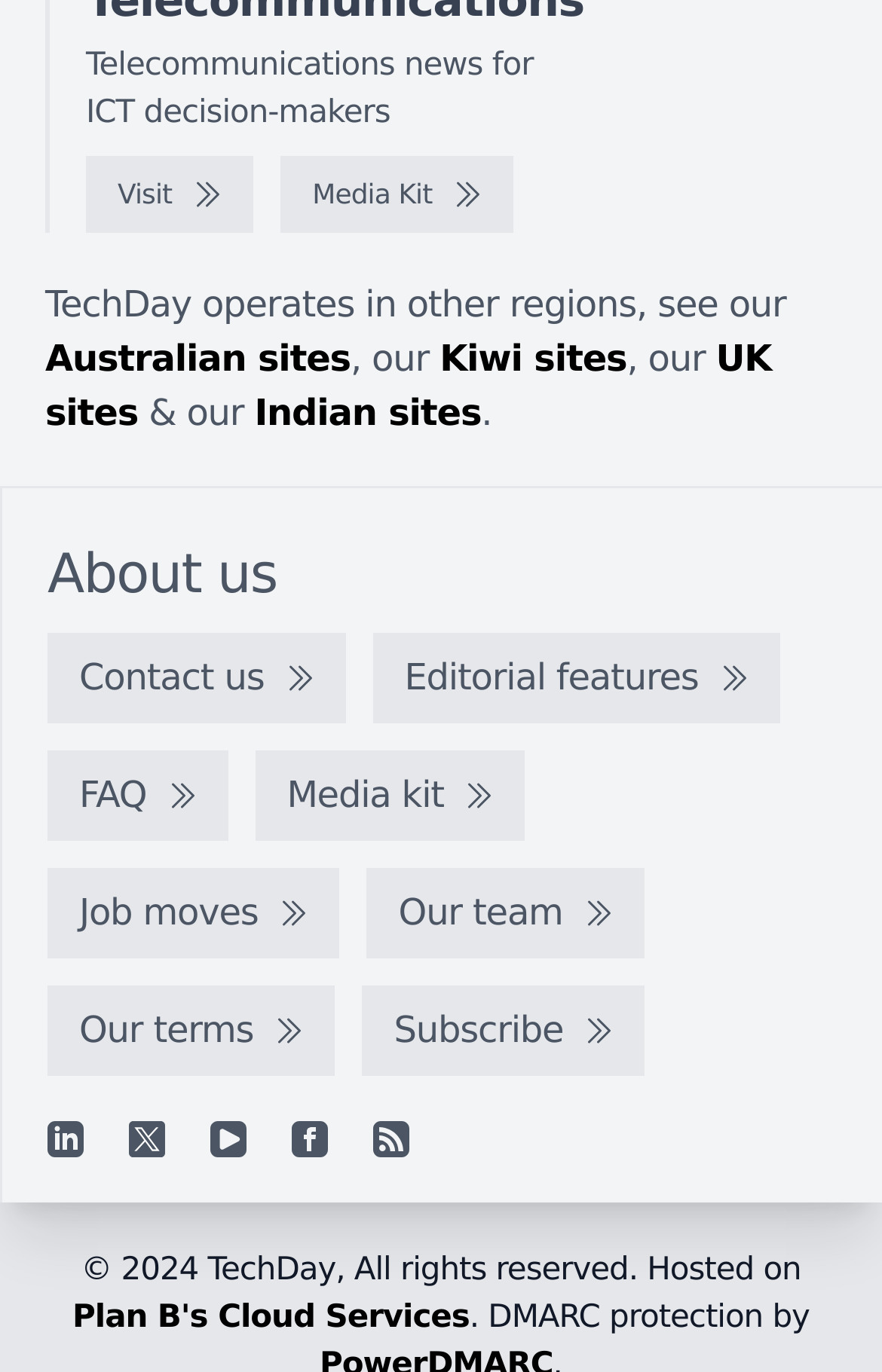Specify the bounding box coordinates of the area to click in order to execute this command: 'Contact us'. The coordinates should consist of four float numbers ranging from 0 to 1, and should be formatted as [left, top, right, bottom].

[0.054, 0.462, 0.392, 0.528]